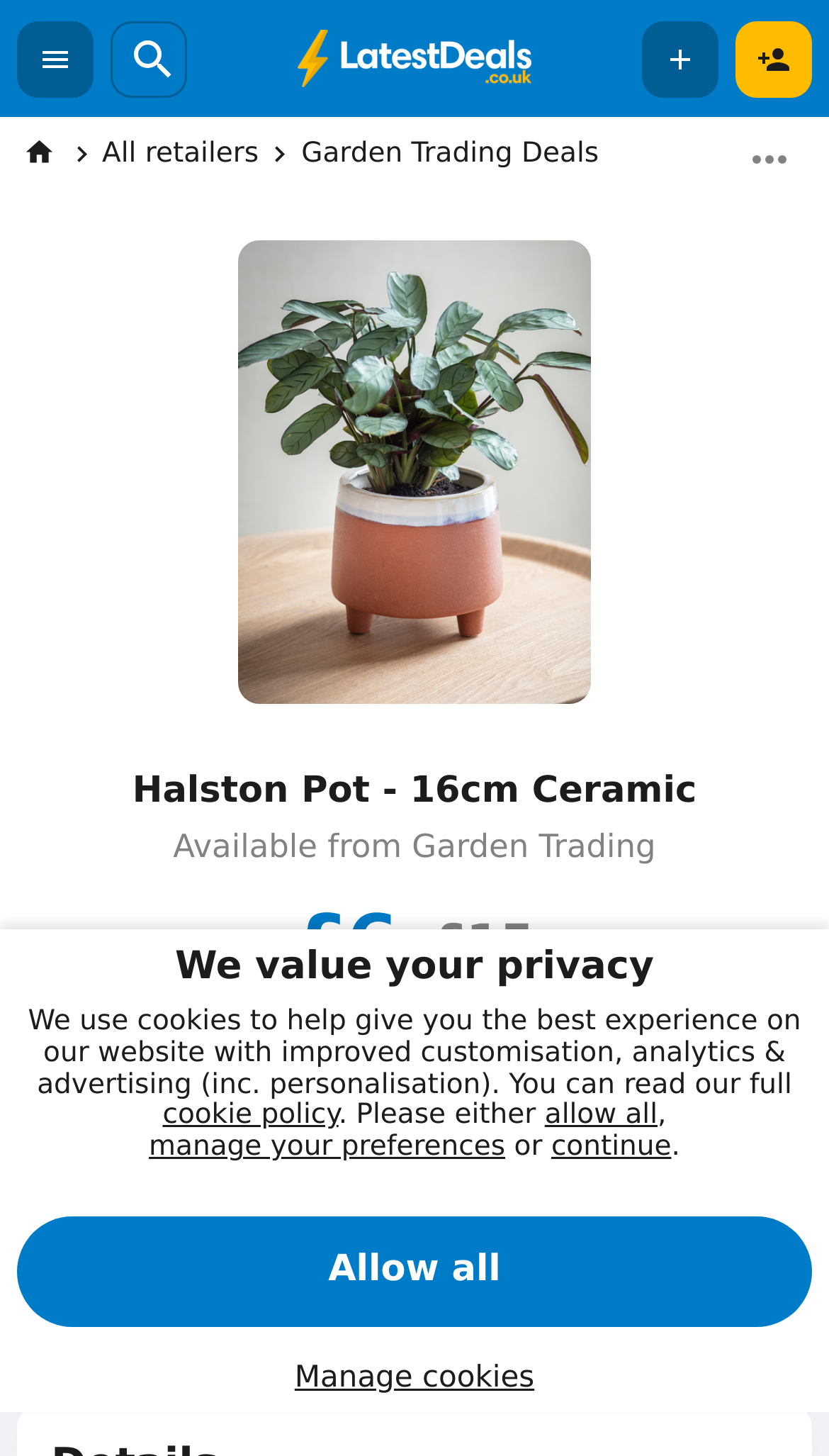Determine the bounding box coordinates for the area that should be clicked to carry out the following instruction: "Search for deals".

[0.133, 0.014, 0.226, 0.066]